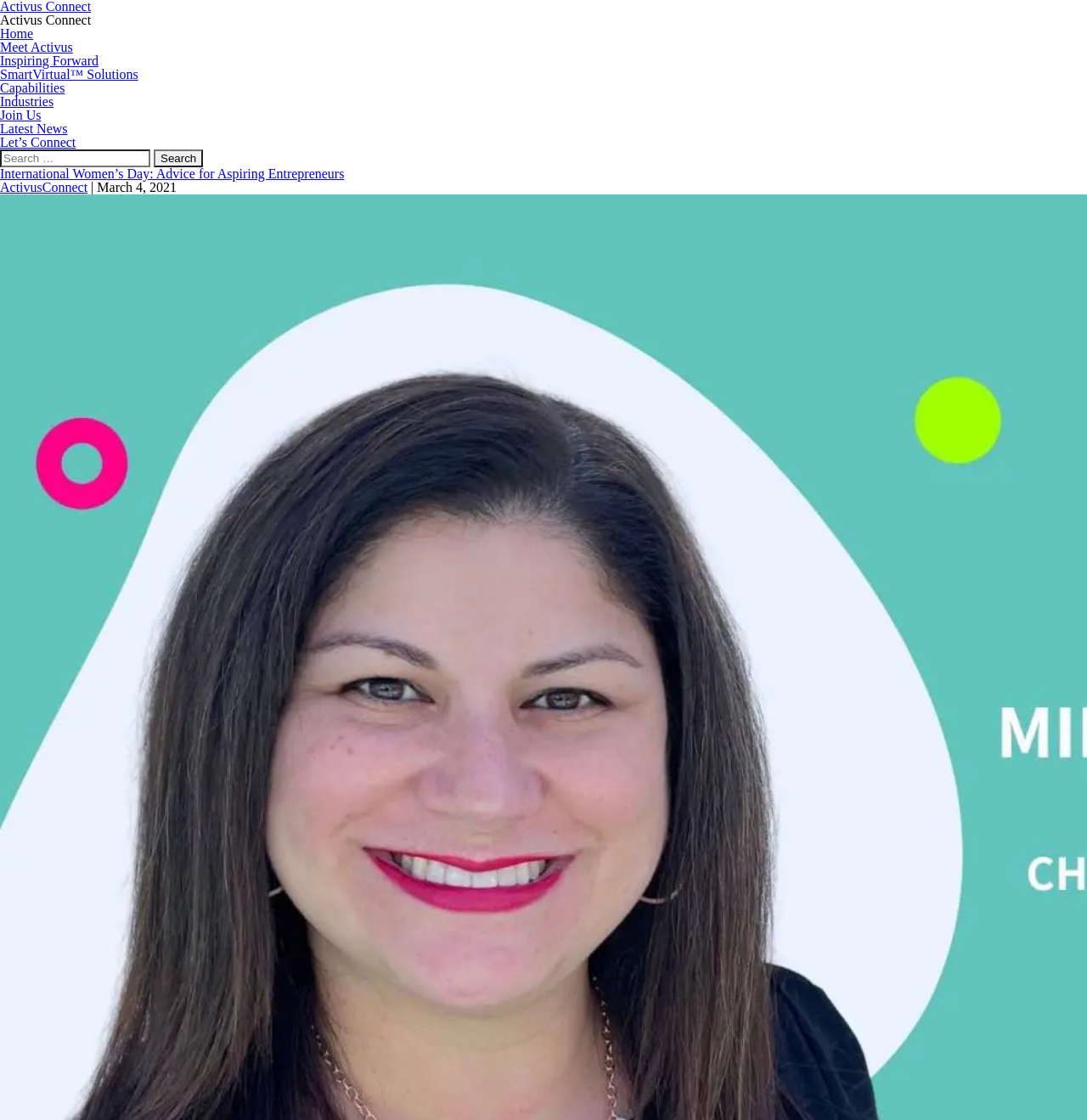Identify the bounding box coordinates for the region of the element that should be clicked to carry out the instruction: "explore smart virtual solutions". The bounding box coordinates should be four float numbers between 0 and 1, i.e., [left, top, right, bottom].

[0.0, 0.06, 0.127, 0.073]